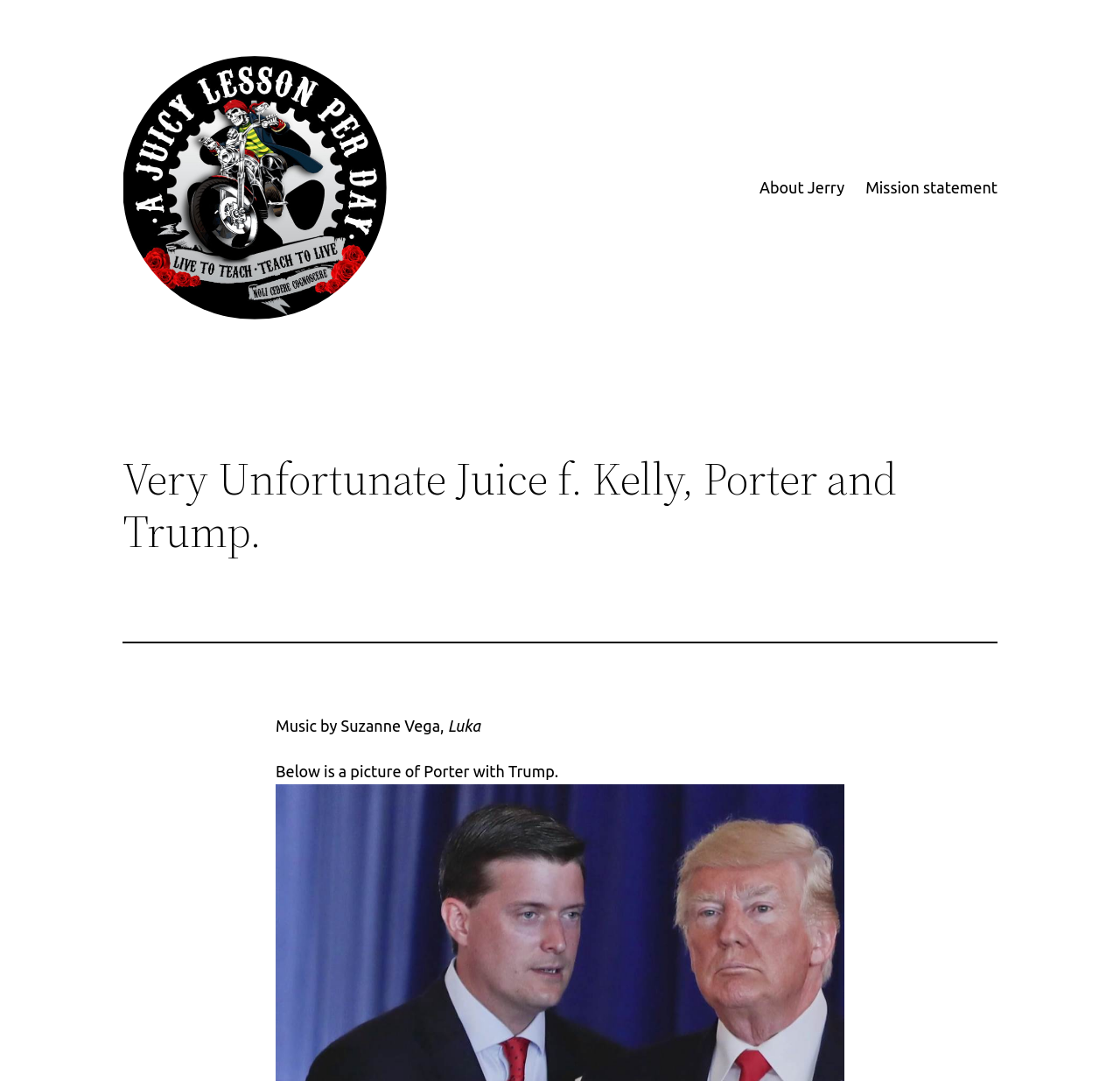Can you find the bounding box coordinates for the UI element given this description: "Mission statement"? Provide the coordinates as four float numbers between 0 and 1: [left, top, right, bottom].

[0.773, 0.162, 0.891, 0.185]